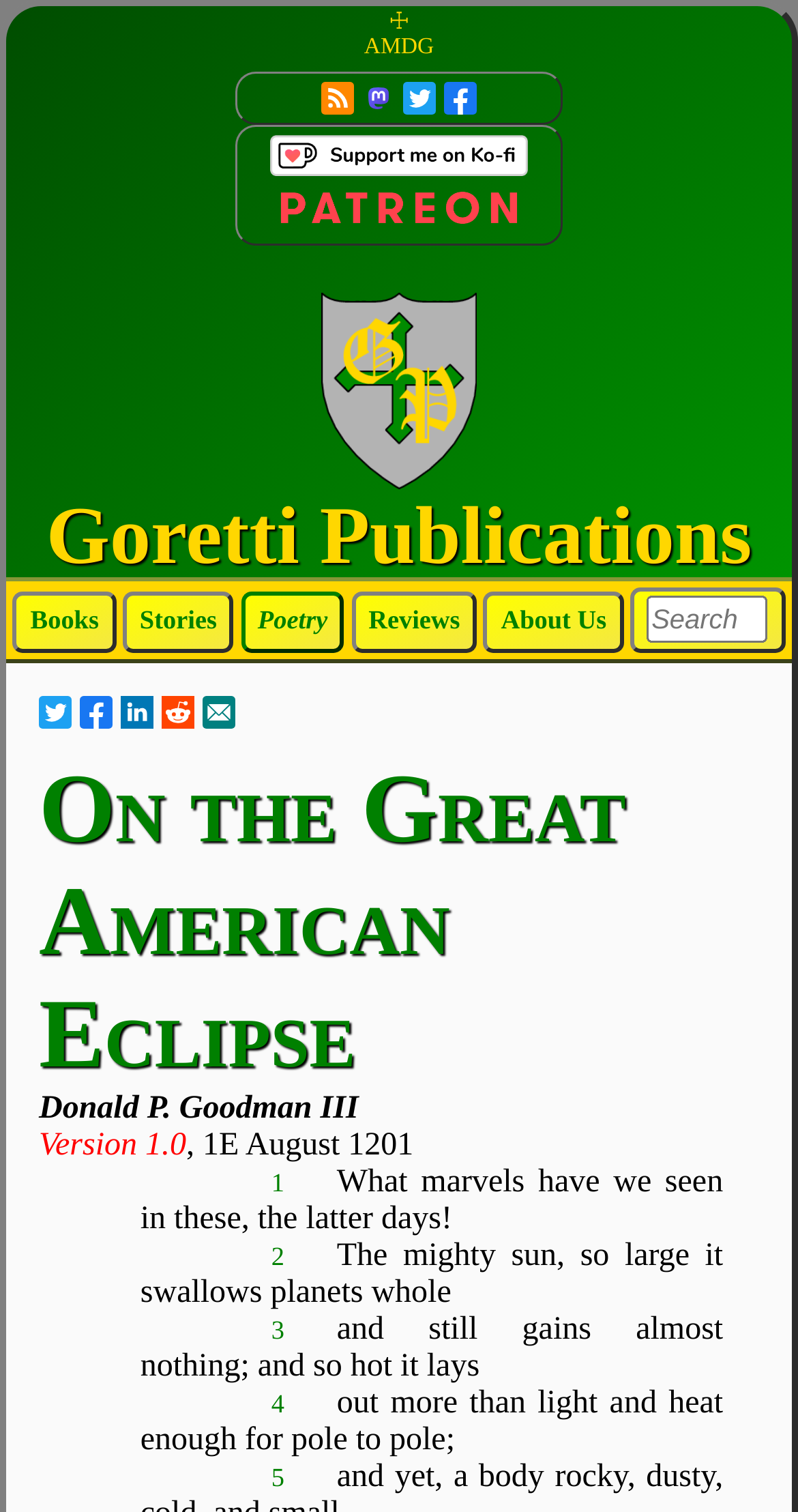Give the bounding box coordinates for this UI element: "☩ AMDG". The coordinates should be four float numbers between 0 and 1, arranged as [left, top, right, bottom].

[0.456, 0.007, 0.544, 0.039]